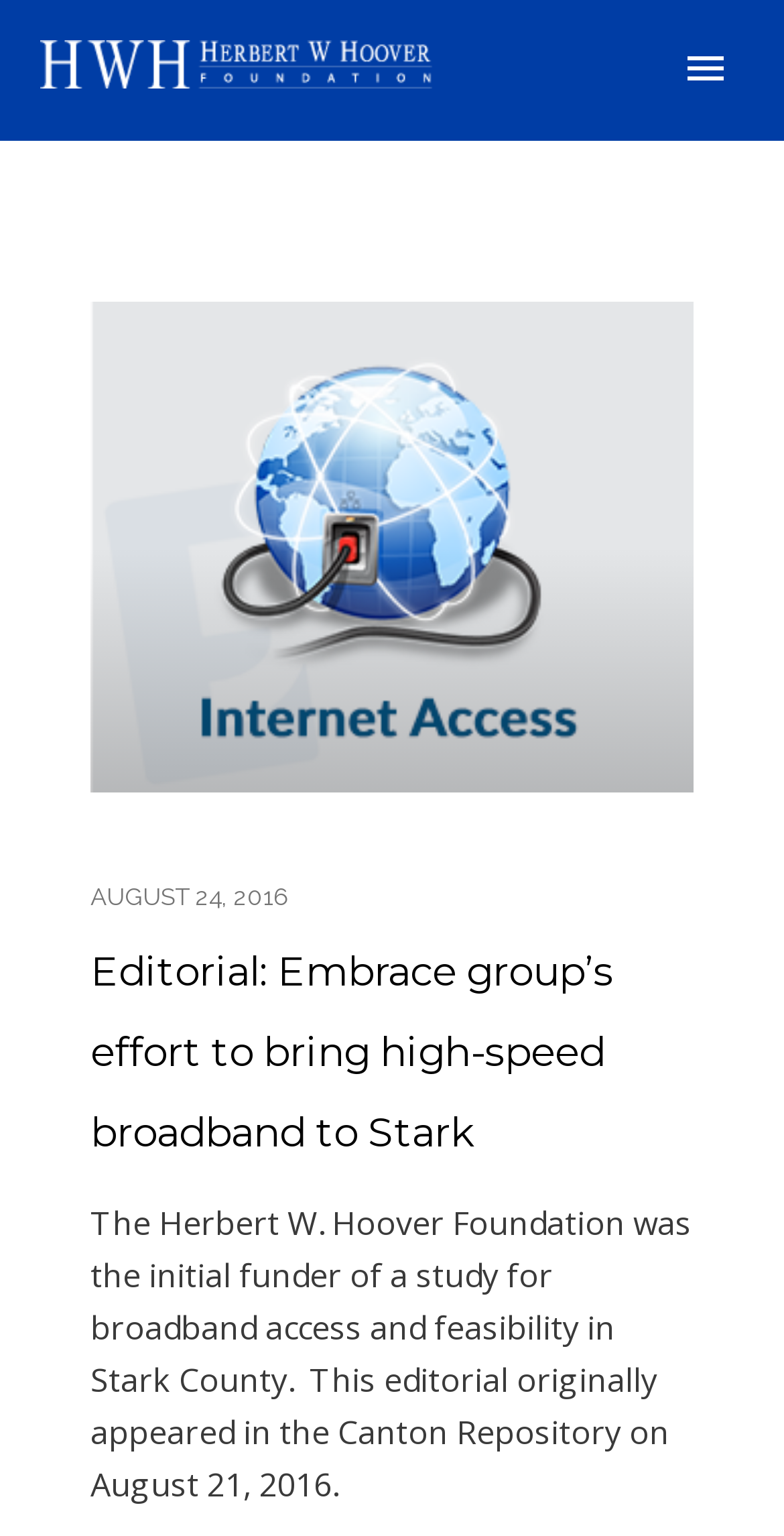What is the topic of the editorial?
Please provide a single word or phrase as your answer based on the image.

High-speed broadband in Stark